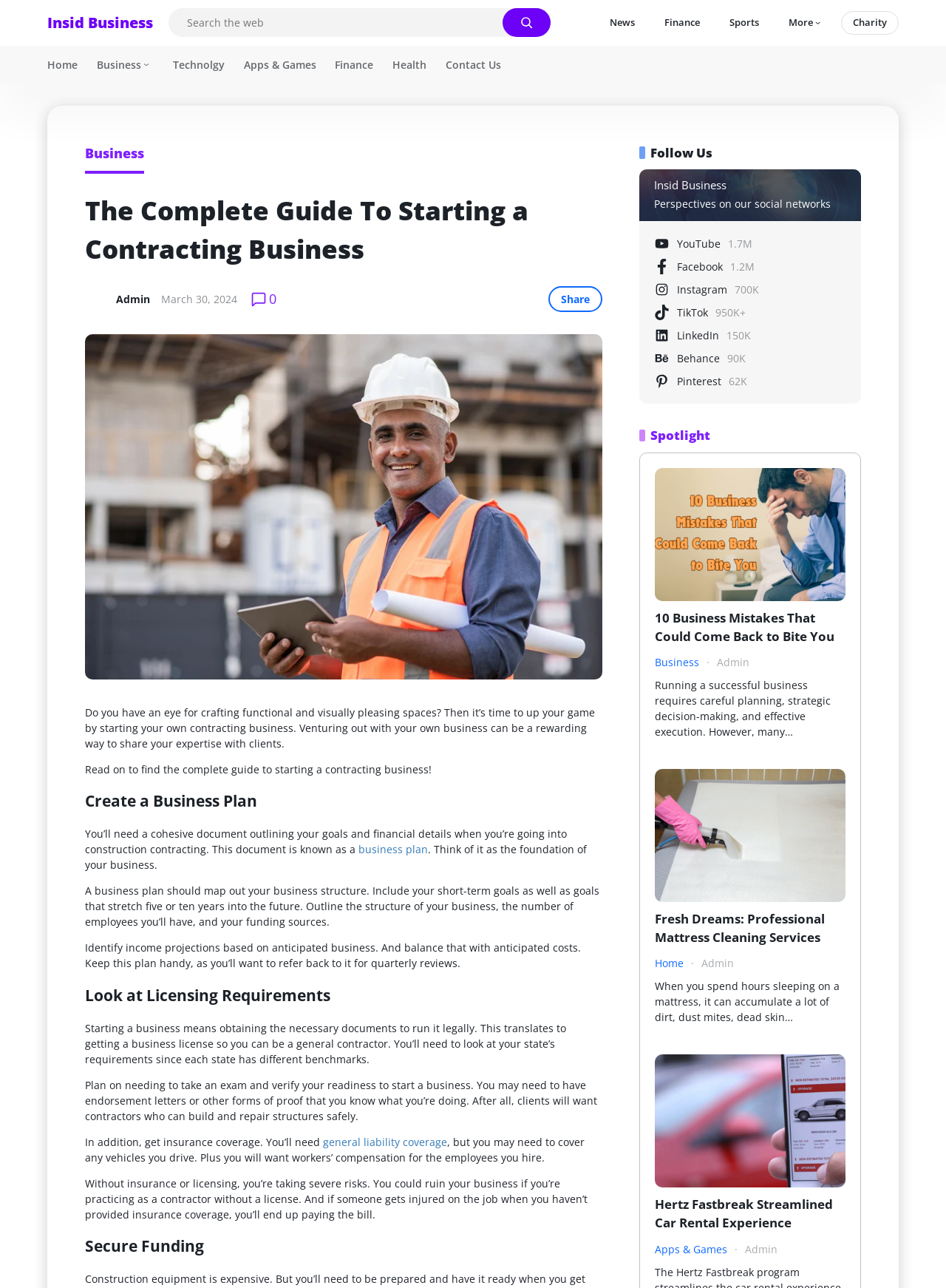What is the main topic of this webpage?
Look at the image and answer the question using a single word or phrase.

Contracting Business